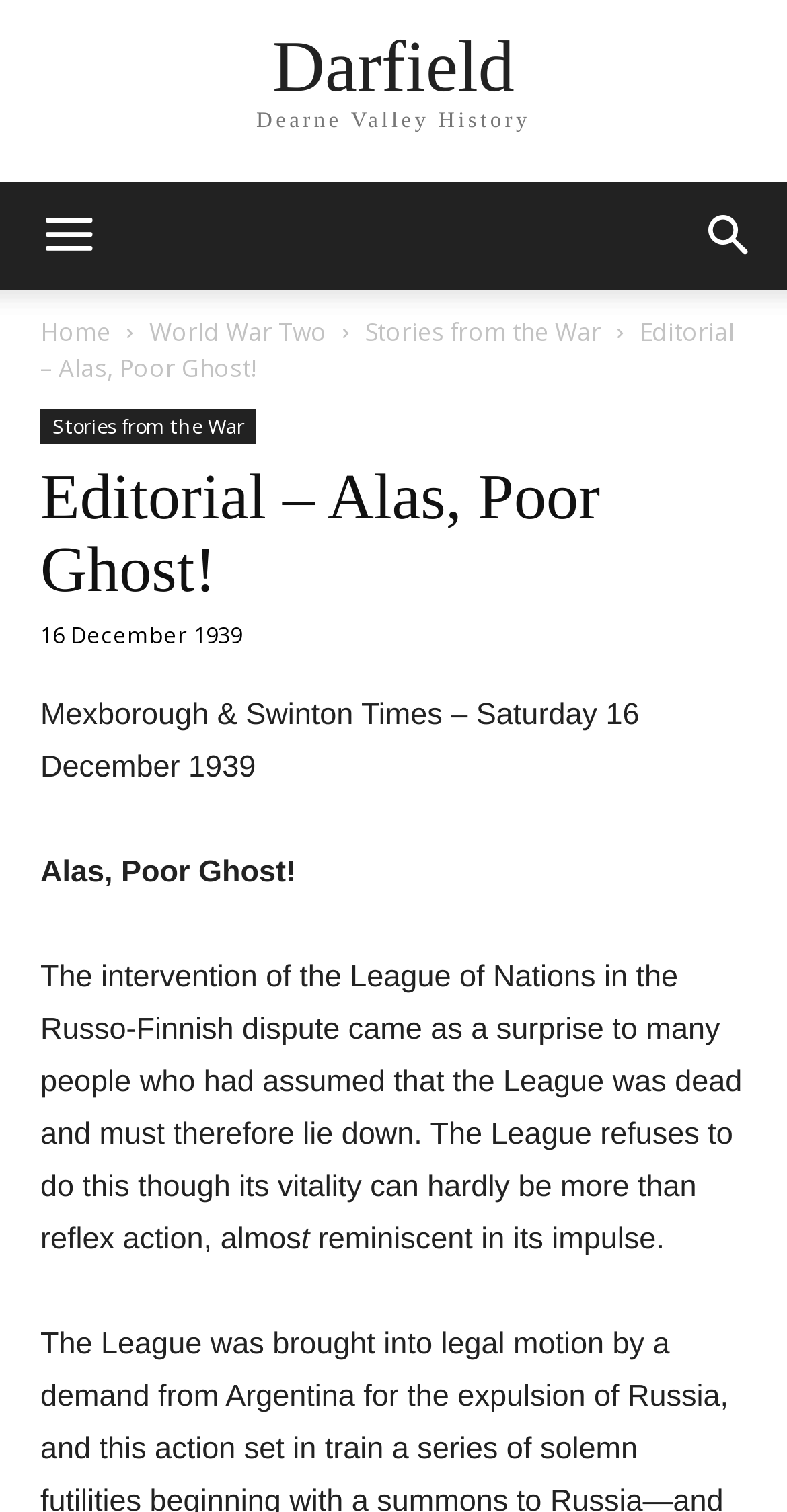What is the name of the newspaper mentioned in the article?
Provide a detailed and well-explained answer to the question.

I found the name of the newspaper by reading the text in the article, which mentions 'Mexborough & Swinton Times – Saturday 16 December 1939'. This suggests that the article was originally published in this newspaper.